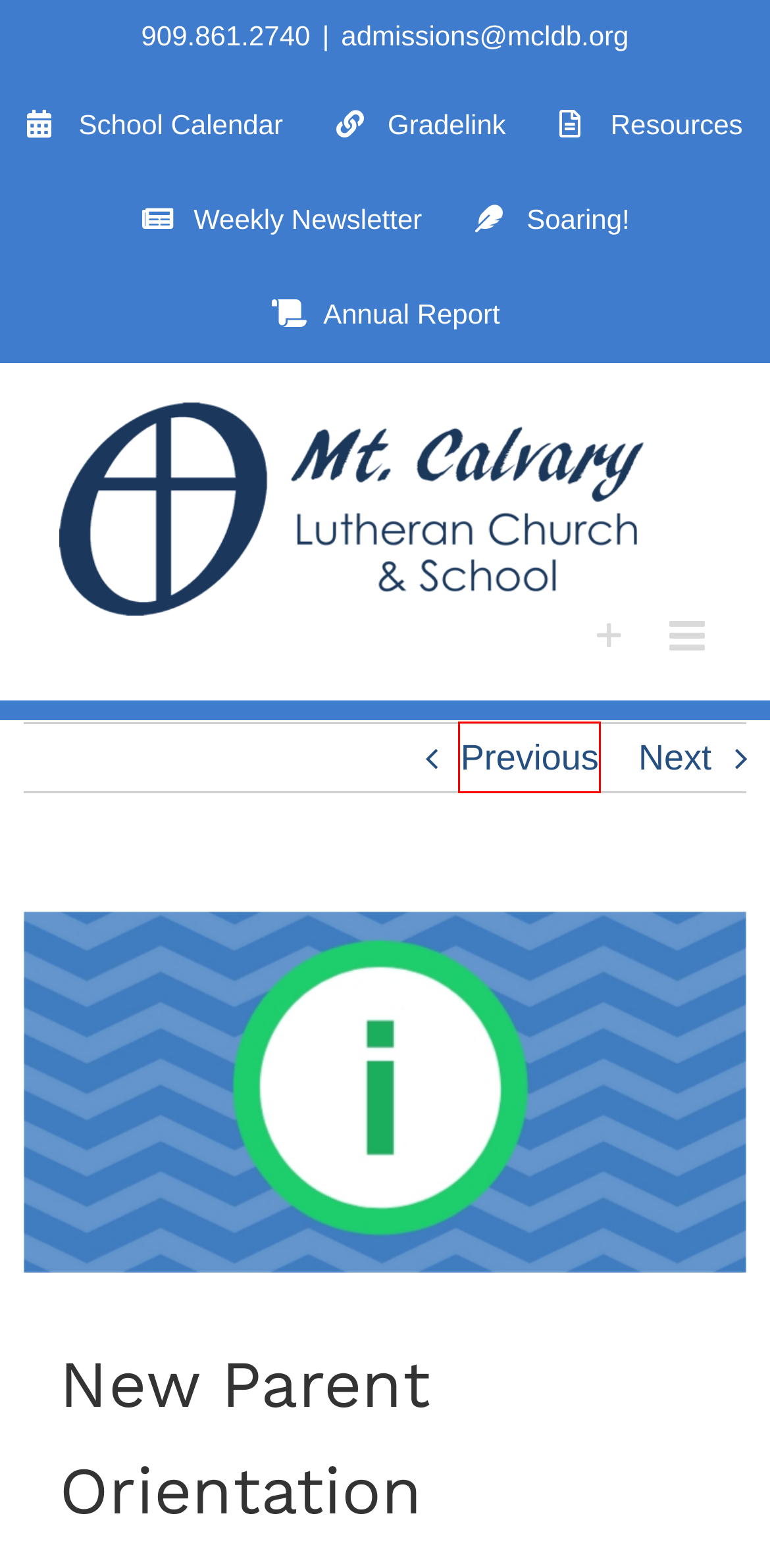You are presented with a screenshot of a webpage containing a red bounding box around a particular UI element. Select the best webpage description that matches the new webpage after clicking the element within the bounding box. Here are the candidates:
A. School – Resources – Mt. Calvary Lutheran School
B. School Calendar – Mt. Calvary Lutheran School
C. SPECIAL NOTICE – July 23, 2020 – Mt. Calvary Lutheran School
D. Gradelink
E. MAY 2024
F. SPECIAL NOTICE – AUG 5, 2020 – Mt. Calvary Lutheran School
G. Mt. Calvary Lutheran School – Delivering Academic Excellence in Private Education
H. Weekly Newsletter – Mt. Calvary Lutheran School

C